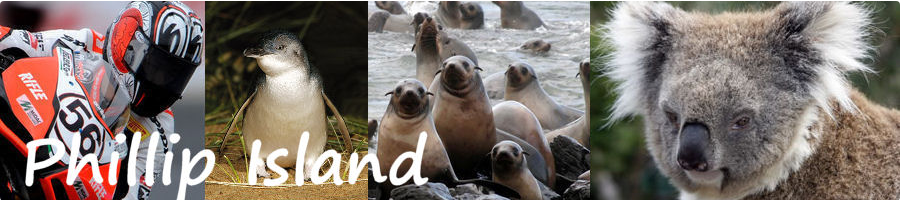Generate an elaborate caption that covers all aspects of the image.

The image showcases a vibrant and dynamic collage representing the attractions of Phillip Island. On the far left, a close-up of a motorcycle racer encapsulates the thrilling motorsport events that the island is famous for, particularly the MotoGP. Adjacent to it, a charming little penguin highlights the island's significance as a natural habitat for wildlife, specifically the renowned Phillip Island Penguin Parade, where visitors can witness the fascinating evening return of these adorable creatures to their burrows. 

In the center, a playful group of seals basking on rocky shores brings to life the island's rich marine environment, exemplifying the diverse wildlife that resides there. Finally, a detailed portrait of a koala concludes the collage, showcasing one of Australia's most iconic native animals, often spotted in the island's lush forests. The word "Phillip Island" elegantly displayed at the center ties together this visual representation of adventure, wildlife, and natural beauty, inviting viewers to explore everything the island has to offer.